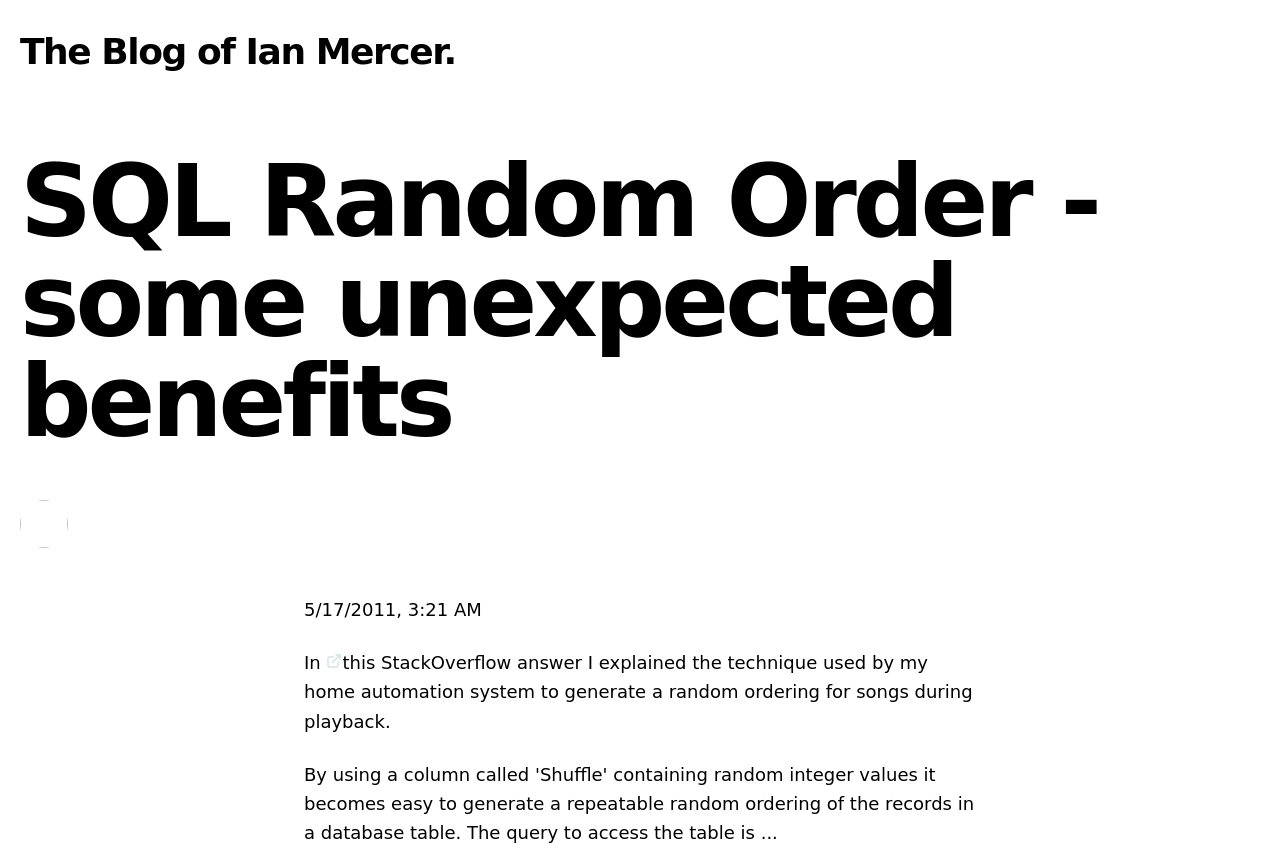Provide a one-word or short-phrase answer to the question:
What is the date of the blog post?

5/17/2011